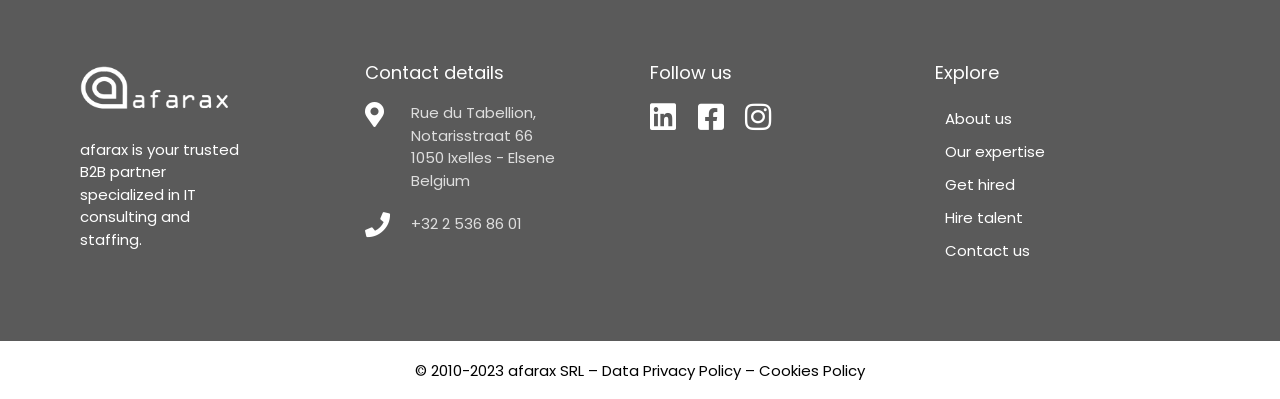Please determine the bounding box coordinates of the element's region to click for the following instruction: "Learn about our expertise".

[0.723, 0.338, 0.938, 0.421]